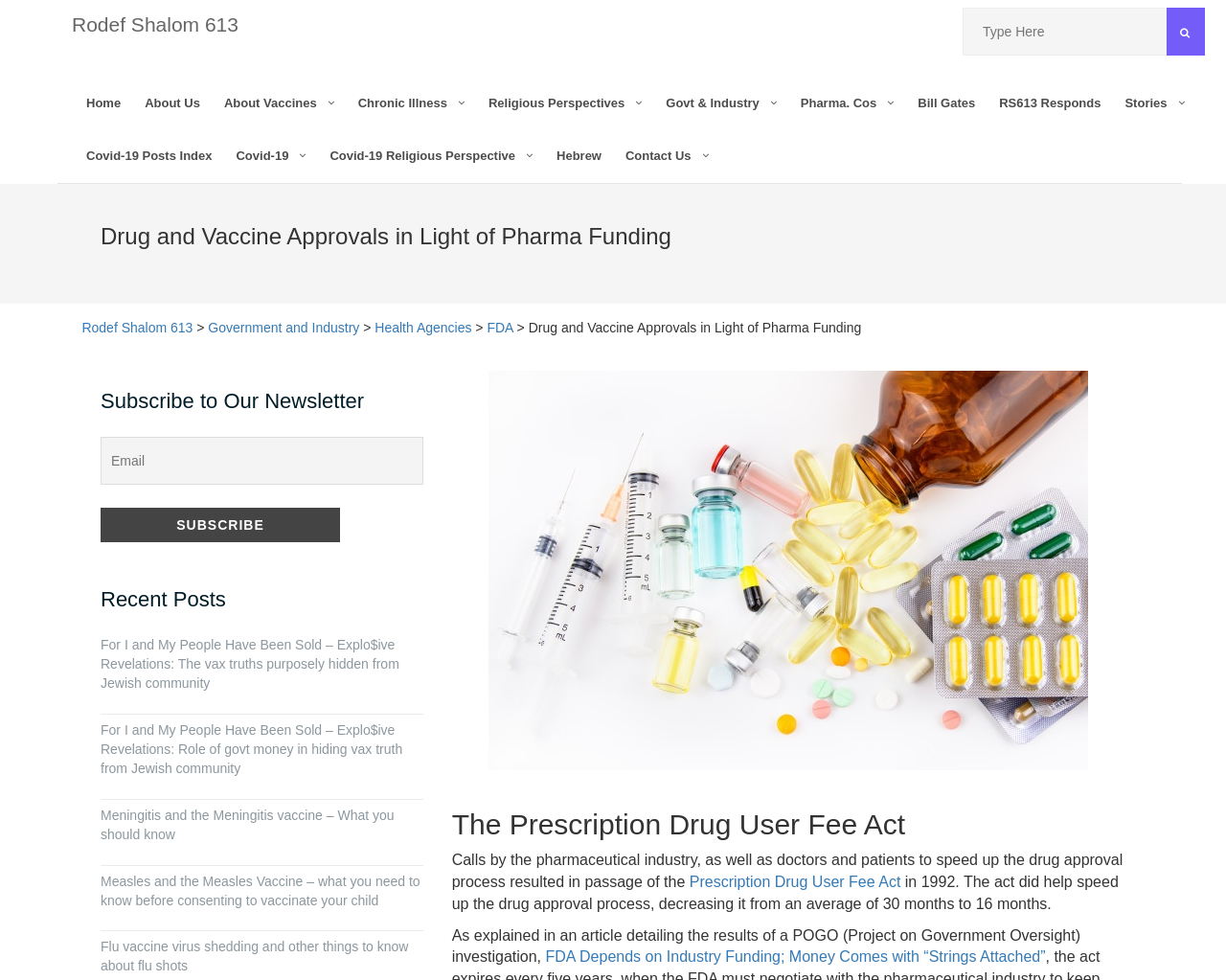Find the bounding box coordinates of the element to click in order to complete the given instruction: "Go to Home page."

[0.07, 0.079, 0.099, 0.133]